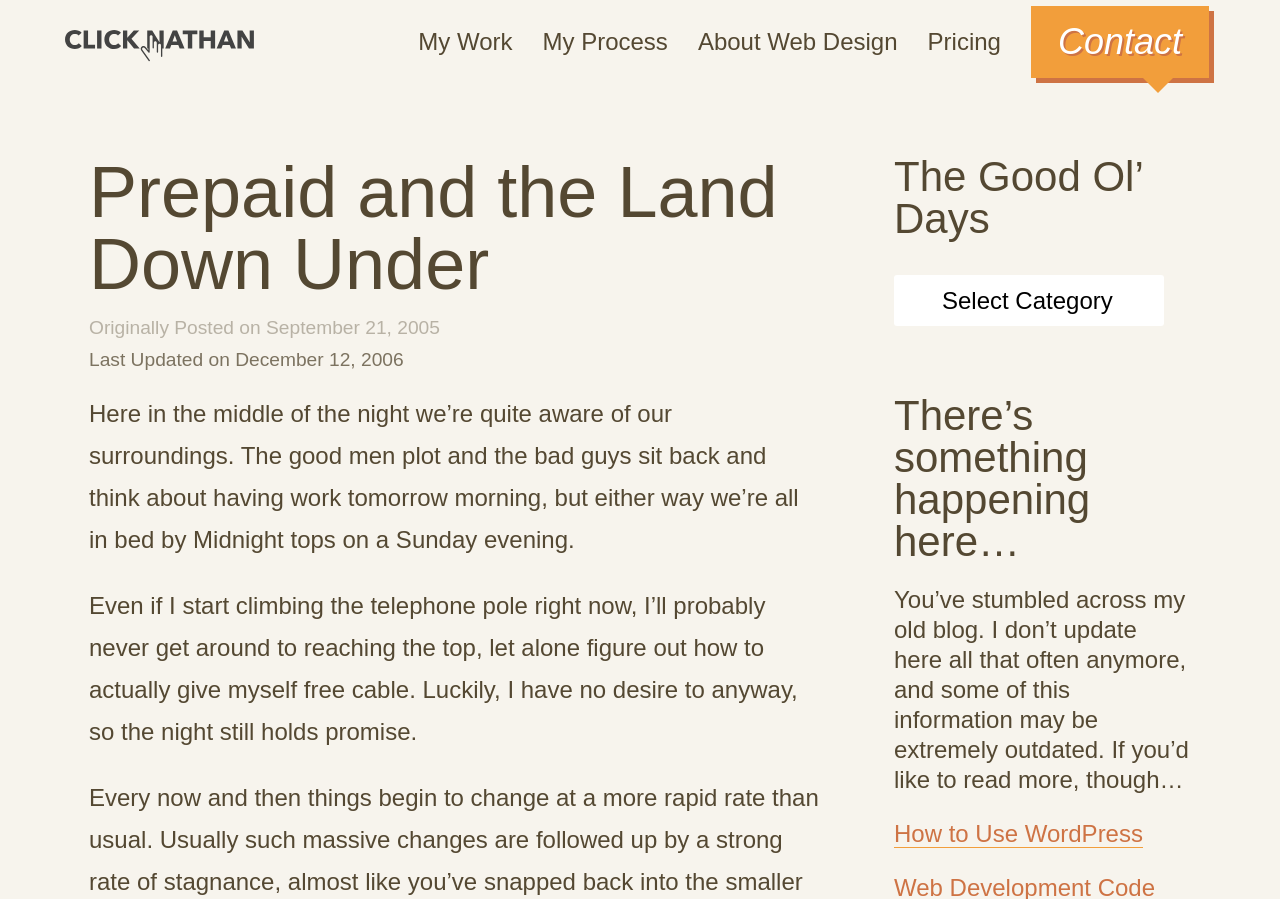Identify the bounding box coordinates for the element that needs to be clicked to fulfill this instruction: "Contact the website owner". Provide the coordinates in the format of four float numbers between 0 and 1: [left, top, right, bottom].

[0.805, 0.007, 0.945, 0.087]